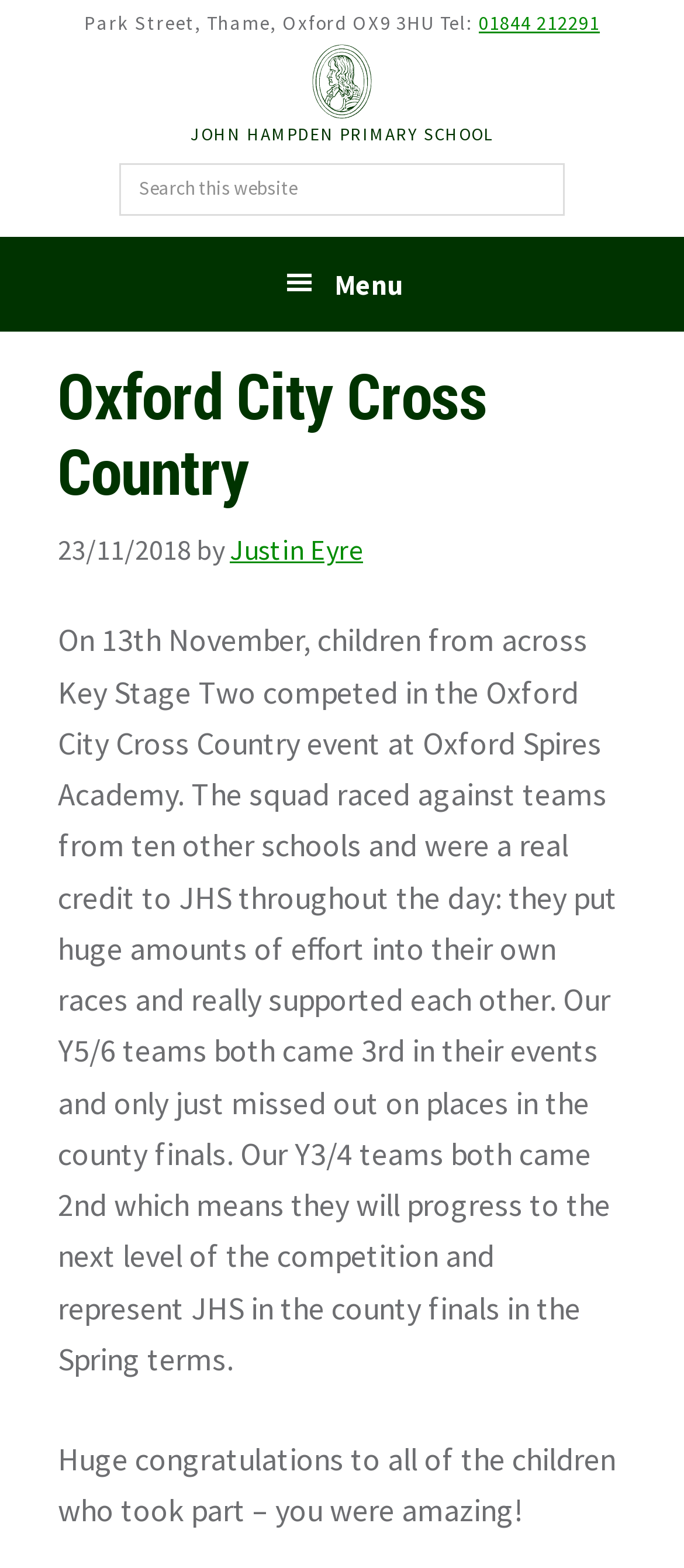Offer a meticulous caption that includes all visible features of the webpage.

The webpage is about Oxford City Cross Country, specifically an event where children from Key Stage Two competed in a cross-country race. At the top of the page, there are three "skip to" links, allowing users to navigate to primary navigation, main content, or footer. 

Below these links, the page displays the address "Park Street, Thame, Oxford OX9 3HU" and a phone number "01844 212291" on the left side, with a link to "JOHN HAMPDEN PRIMARY SCHOOL" on the right side. 

In the middle of the page, there is a search bar with a placeholder text "Search this website" and a search button. 

On the left side of the page, there is a menu button with a hamburger icon. When expanded, it reveals a header section with the title "Oxford City Cross Country" and a timestamp "23/11/2018" by "Justin Eyre". 

Below the header, there is a long paragraph describing the cross-country event, including the performance of the teams and congratulatory messages to the participating children.